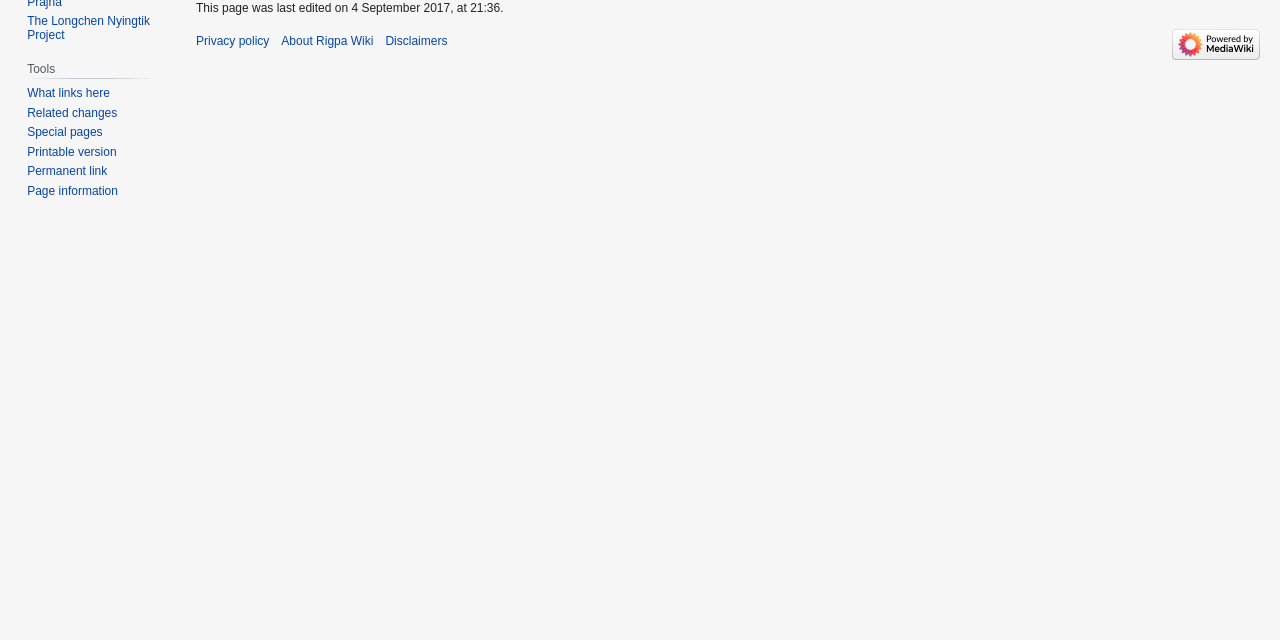Find the bounding box coordinates for the UI element whose description is: "Disclaimers". The coordinates should be four float numbers between 0 and 1, in the format [left, top, right, bottom].

[0.301, 0.053, 0.35, 0.075]